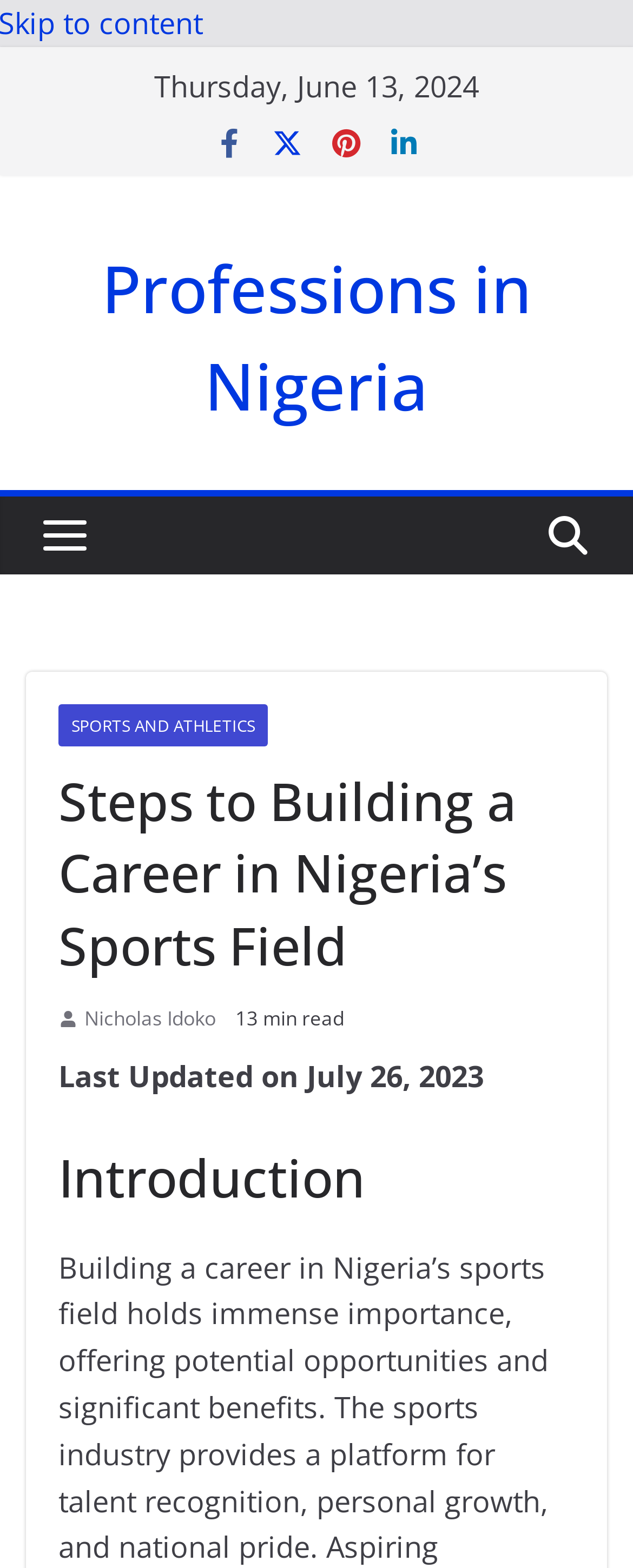Identify the bounding box coordinates for the element you need to click to achieve the following task: "browse December 2021". Provide the bounding box coordinates as four float numbers between 0 and 1, in the form [left, top, right, bottom].

None